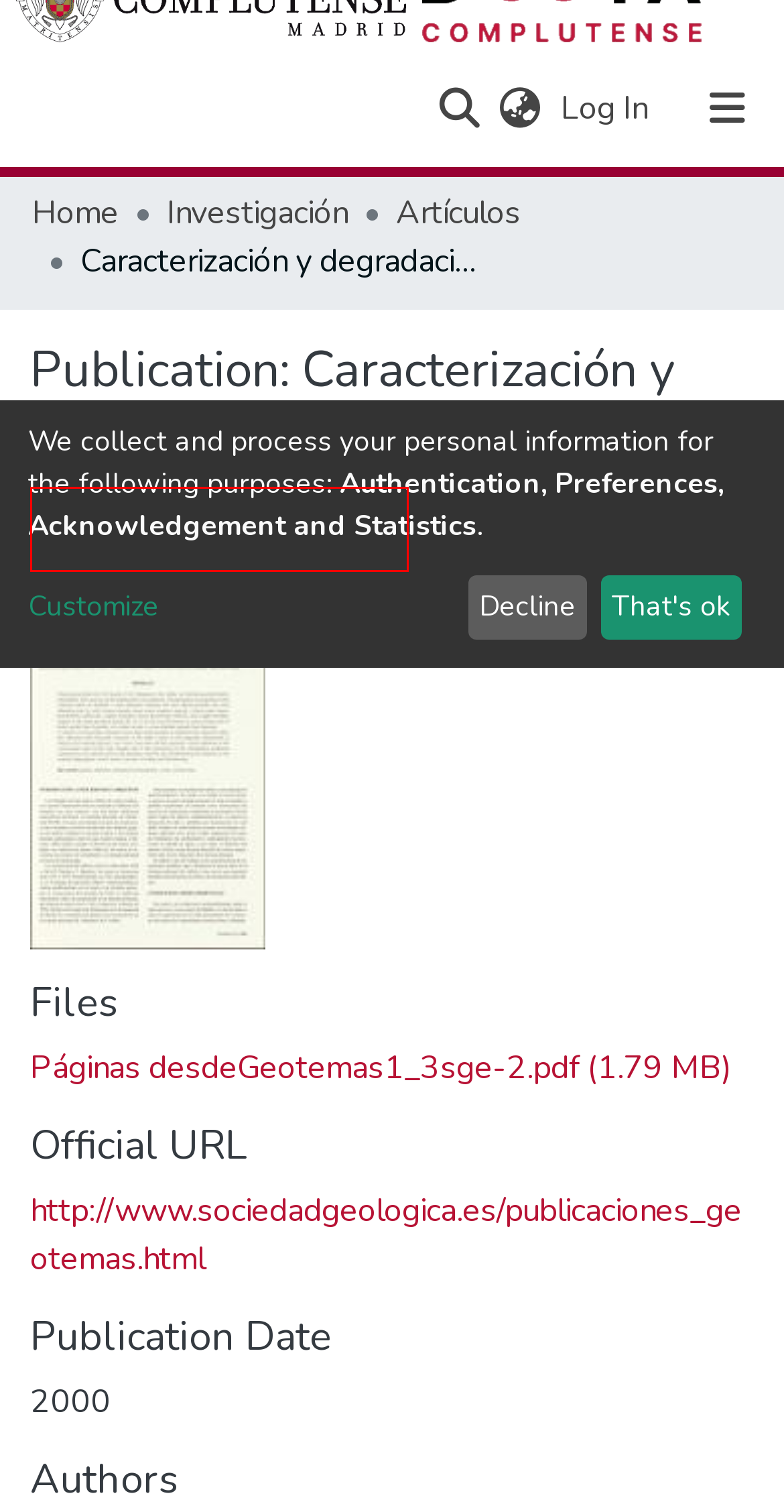Review the screenshot of a webpage containing a red bounding box around an element. Select the description that best matches the new webpage after clicking the highlighted element. The options are:
A. FAQs - Docta Complutense: guía básica - Biblioguías UCM at Universidad Complutense
B. Aviso Legal | Biblioteca Complutense
C. Scopus preview - 
Mingarro, Francisco - Author details - Scopus
D. Ciencia abierta - Ciencia abierta - Biblioguías UCM at Universidad Complutense
E. Universidad Complutense de Madrid
F. FRANCISCO MINGARRO MARTÍN - Universidad Complutense de Madrid
G. Biblioteca Complutense
H. Docta Complutense - Docta Complutense: guía básica - Biblioguías UCM at Universidad Complutense

H